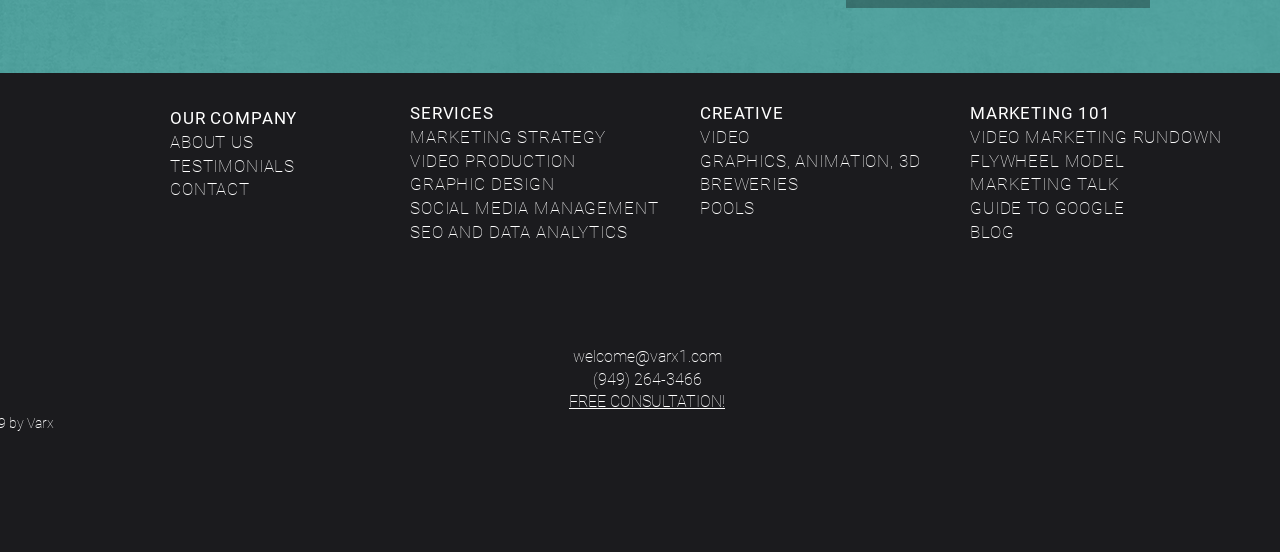Provide the bounding box coordinates for the specified HTML element described in this description: "CONTACT". The coordinates should be four float numbers ranging from 0 to 1, in the format [left, top, right, bottom].

[0.133, 0.325, 0.195, 0.361]